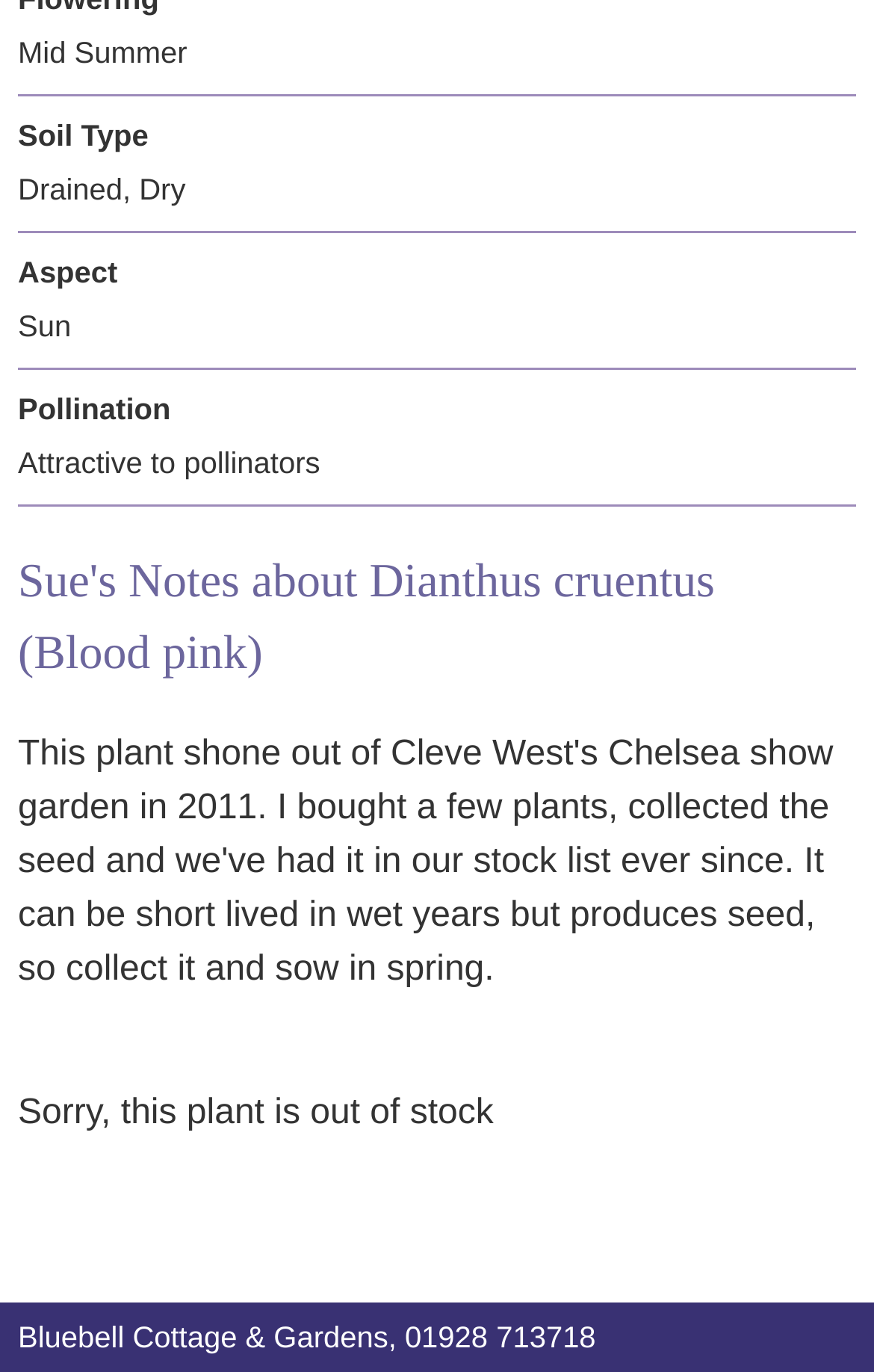What is the aspect of the soil?
Based on the image, answer the question with a single word or brief phrase.

Sun